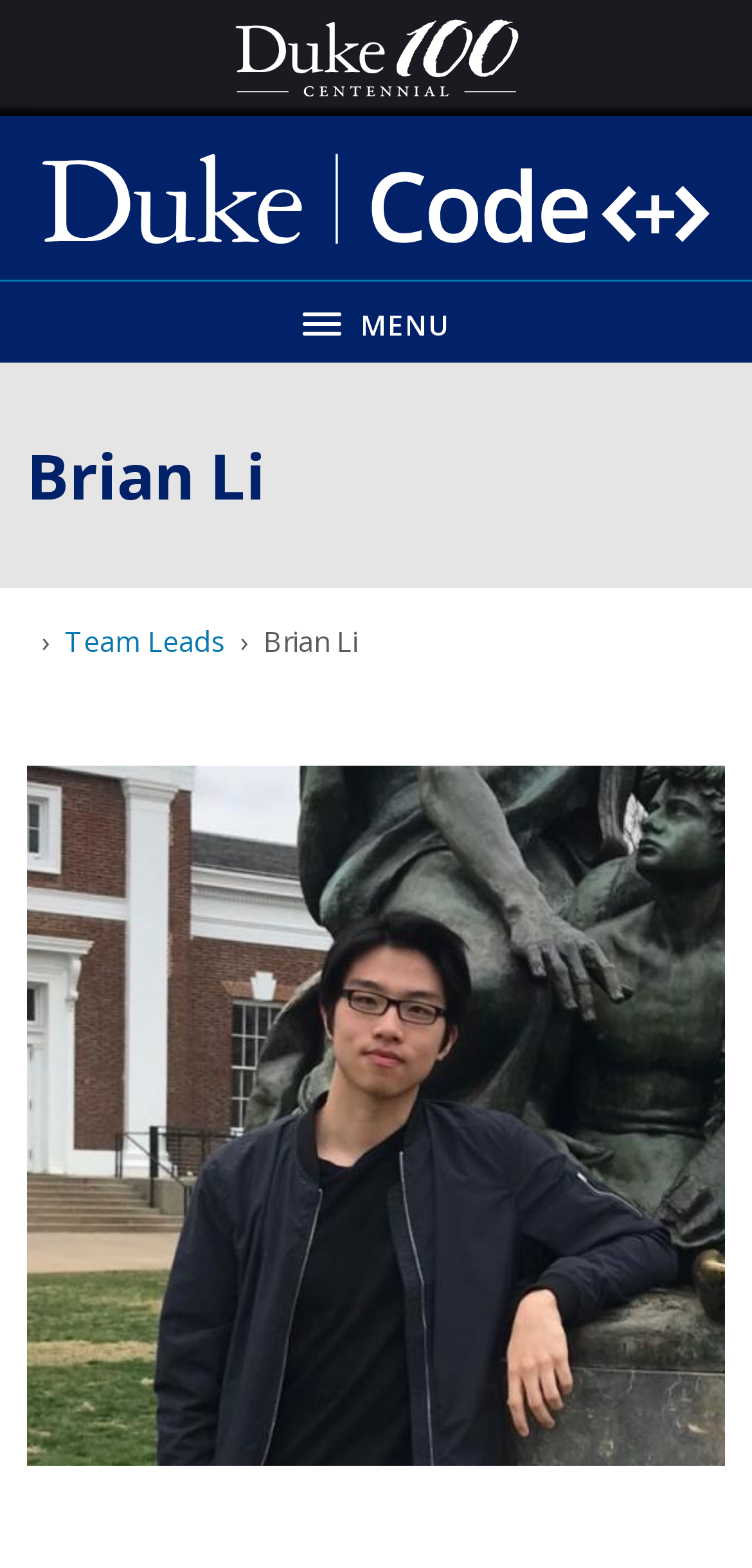Provide a one-word or one-phrase answer to the question:
How many links are in the breadcrumb navigation?

2